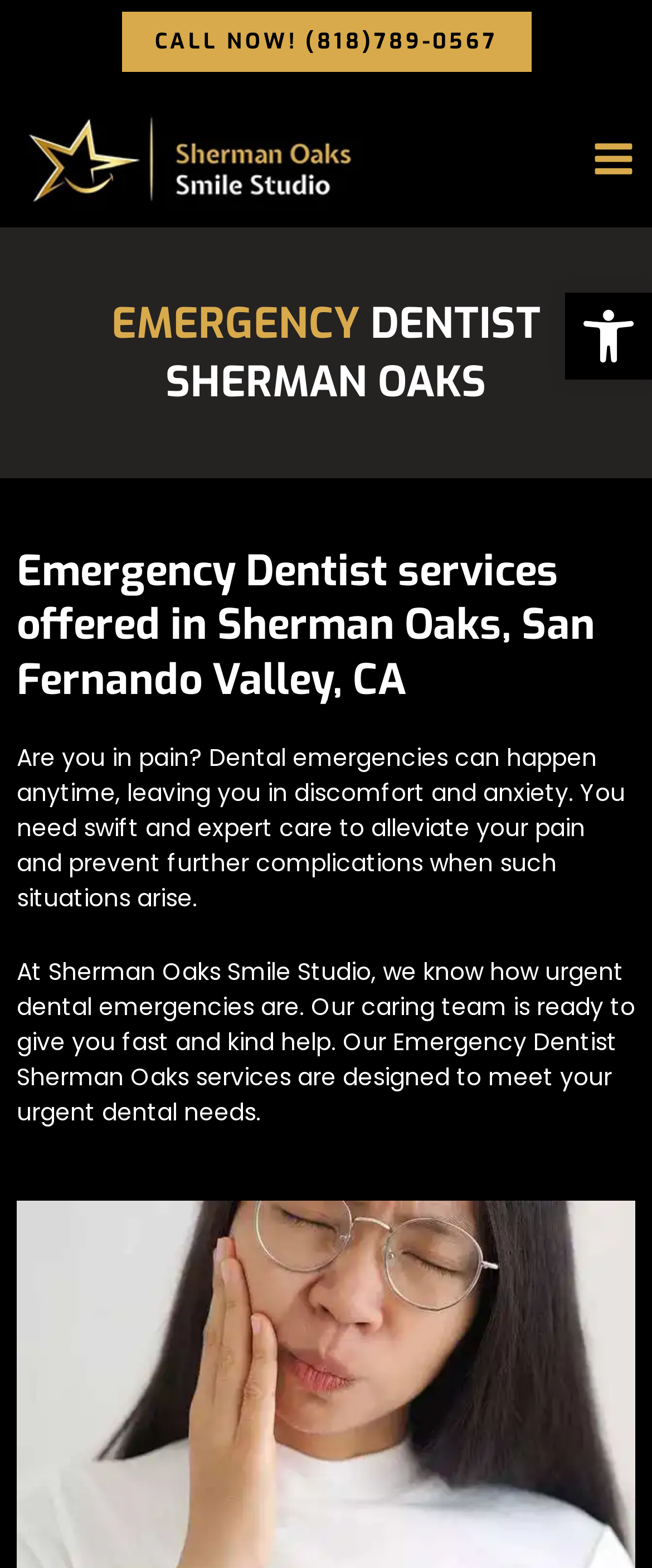Look at the image and answer the question in detail:
What is the phone number to call for emergency dental services?

The phone number can be found on the top of the webpage, in a prominent call-to-action button that says 'CALL NOW!'.